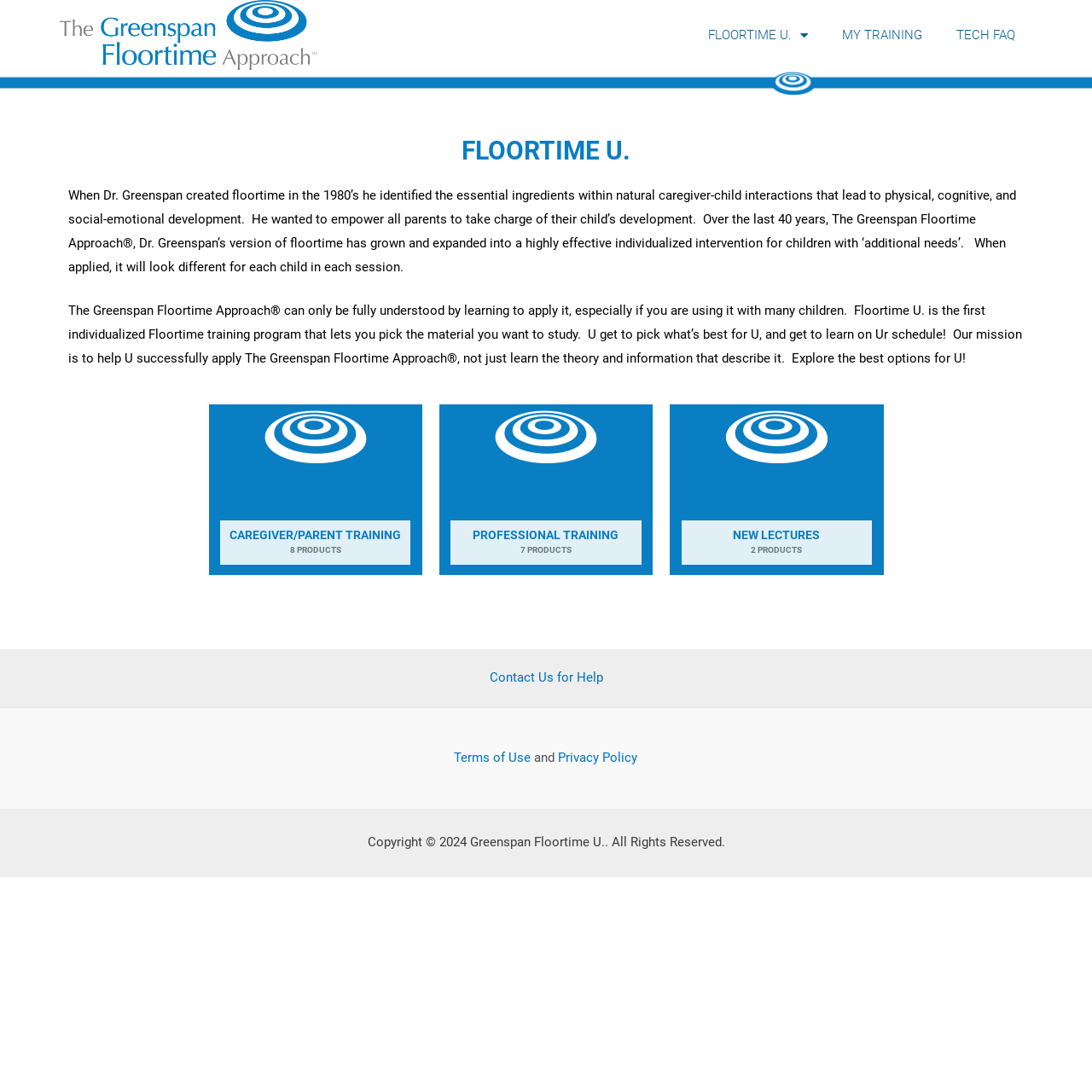Please specify the bounding box coordinates of the clickable section necessary to execute the following command: "View Terms of Use".

[0.416, 0.687, 0.486, 0.701]